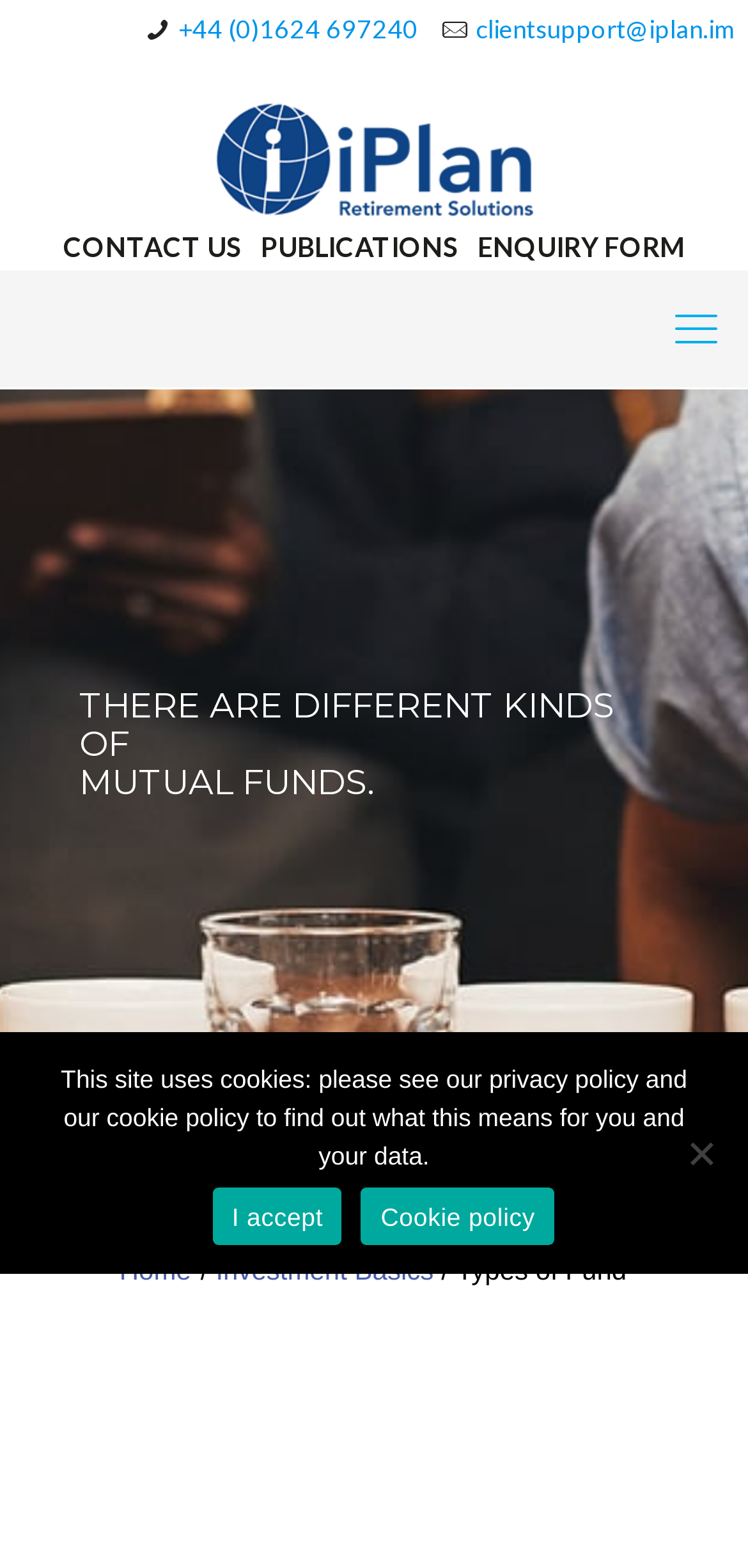Determine the coordinates of the bounding box that should be clicked to complete the instruction: "Contact us". The coordinates should be represented by four float numbers between 0 and 1: [left, top, right, bottom].

[0.085, 0.147, 0.323, 0.168]